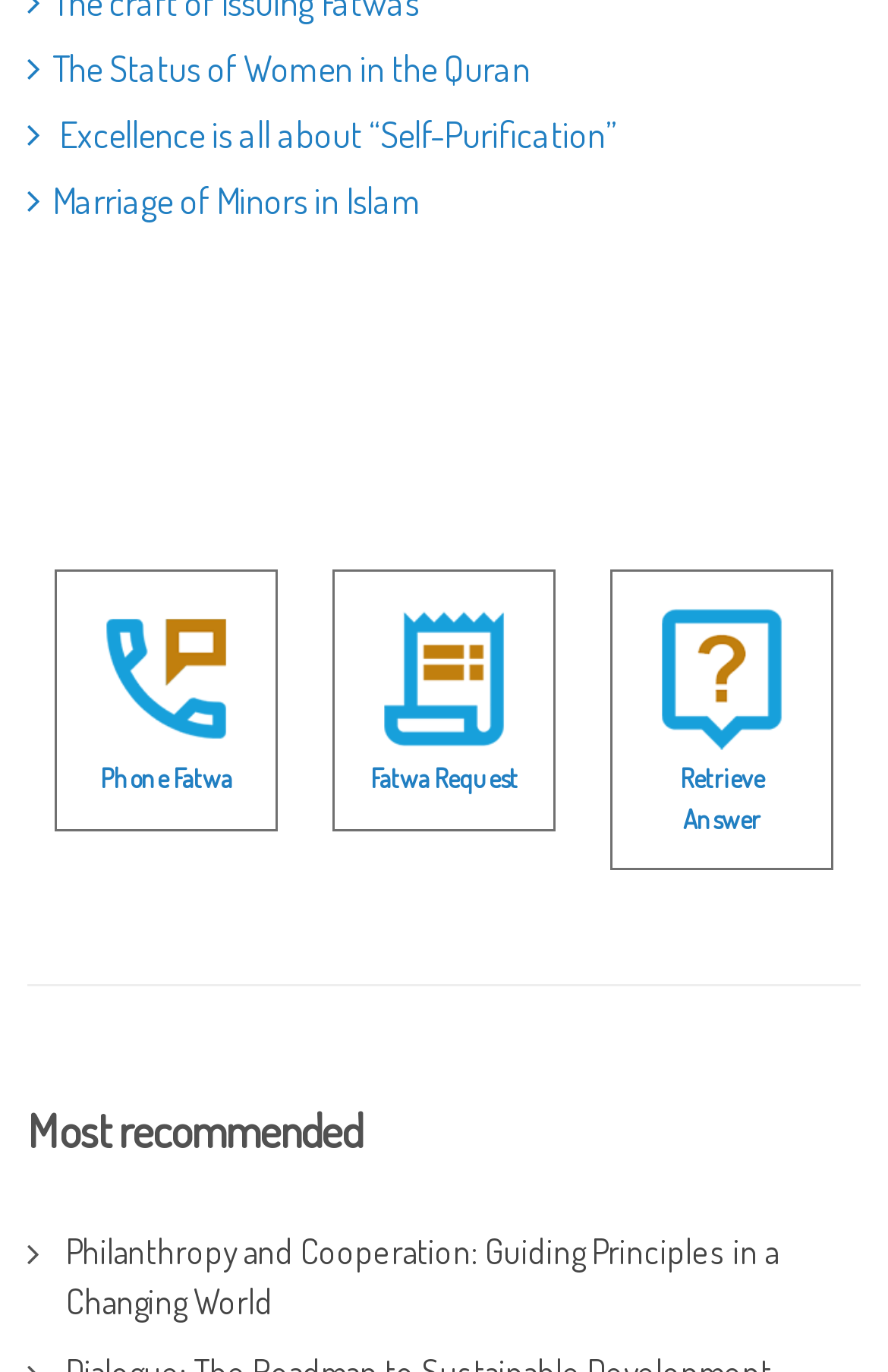Provide a brief response to the question below using one word or phrase:
What is the purpose of the 'Fatwa Request' link?

To request a fatwa